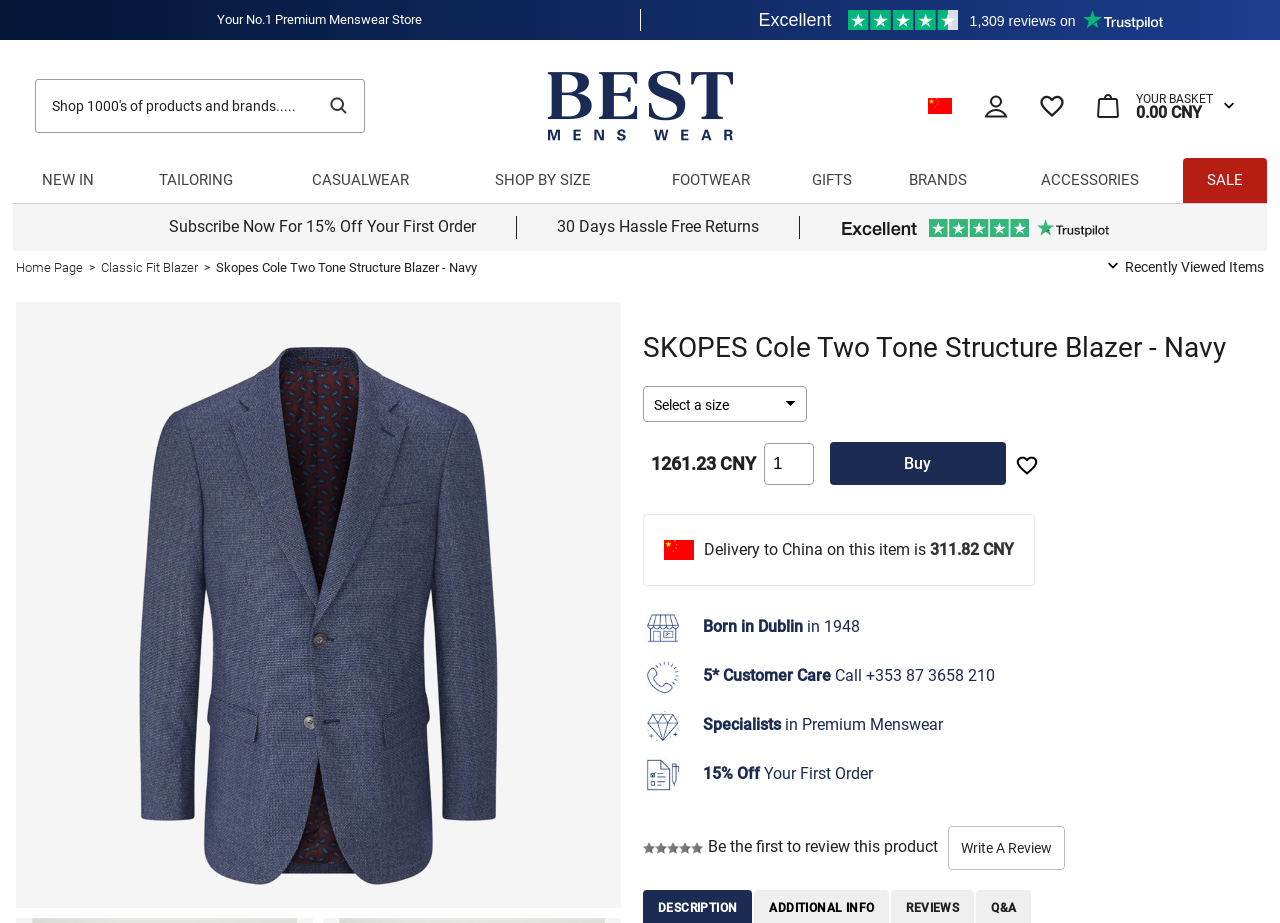What is the delivery cost to China?
Look at the image and answer the question with a single word or phrase.

311.82 CNY